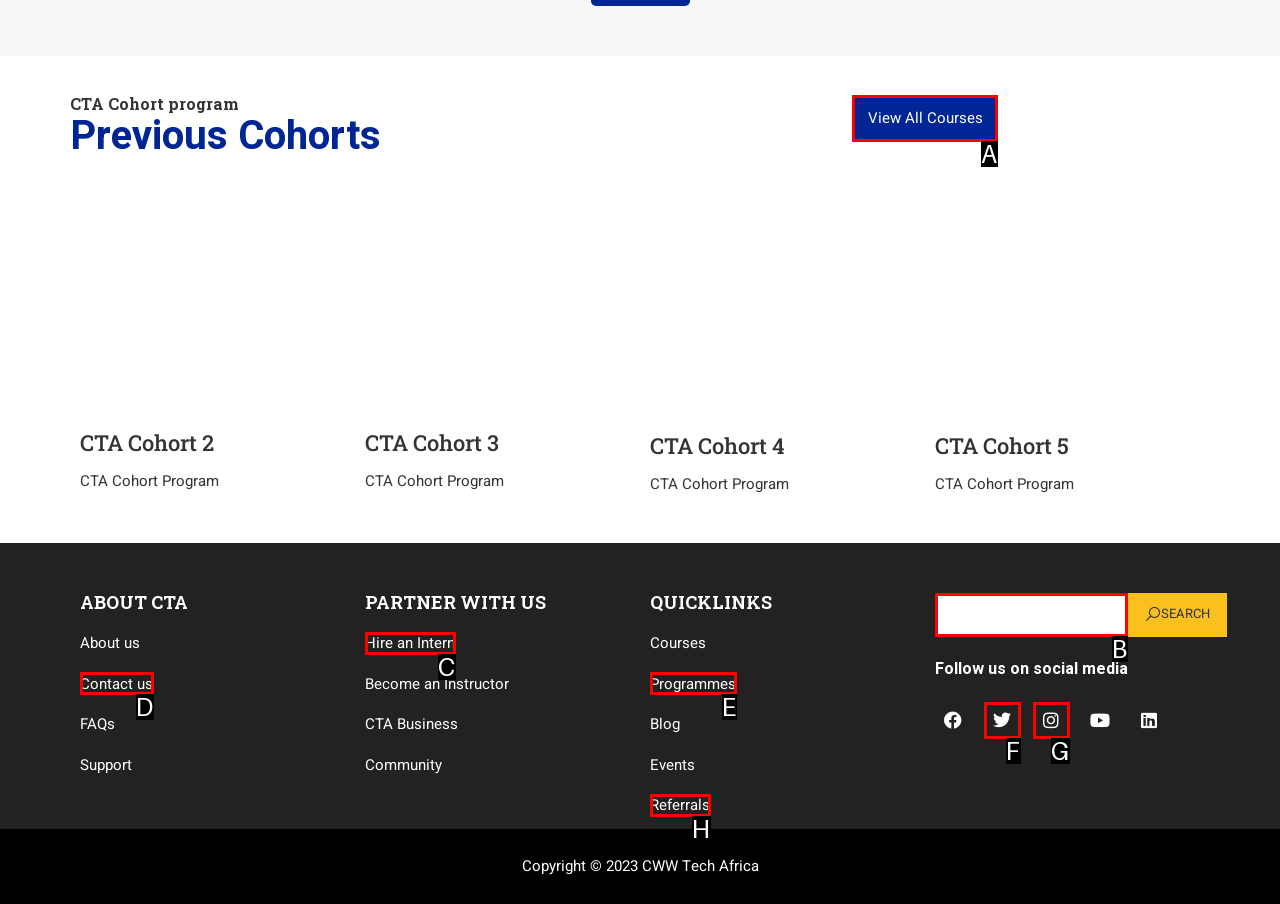Point out the HTML element I should click to achieve the following: View all courses Reply with the letter of the selected element.

A